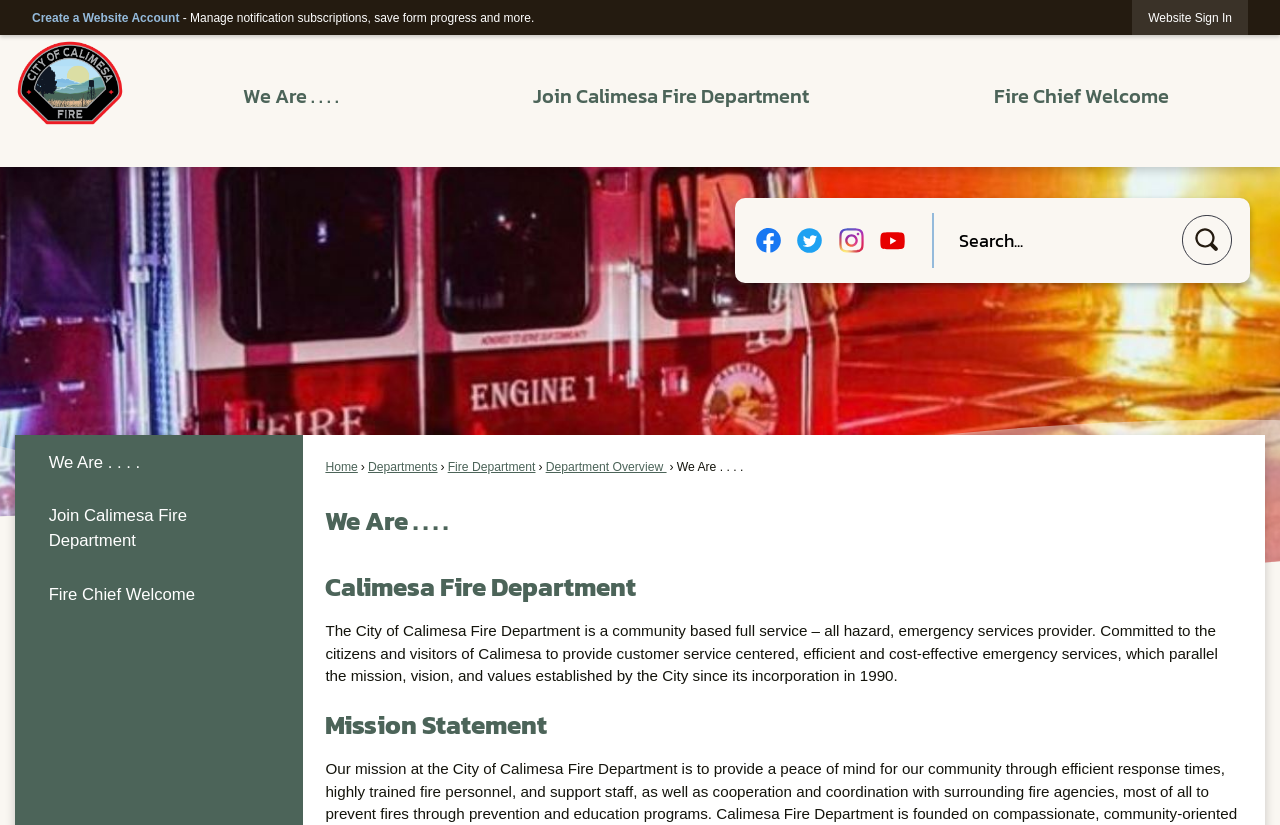Provide an in-depth caption for the elements present on the webpage.

The webpage is about the Calimesa Fire Department in California. At the top left, there is a link to "Skip to Main Content" and a button to "Create a Website Account" with a description about managing notification subscriptions and saving form progress. Next to it, there is a button to "Website Sign In". On the top right, there is a link to "New FD Patch" with an accompanying image.

Below the top section, there is a vertical menu with three menu items: "We Are....", "Join Calimesa Fire Department", and "Fire Chief Welcome". This menu is repeated on the left side of the page, with the same menu items.

In the middle of the page, there are four social media links with corresponding images: Facebook, Twitter, Instagram, and YouTube. Below these links, there is a search region with a textbox and a search button with an image.

The main content of the page starts with a heading "We Are...." followed by a subheading "Calimesa Fire Department". There is a paragraph of text describing the mission of the Calimesa Fire Department, which is to provide customer service-centered, efficient, and cost-effective emergency services to the citizens and visitors of Calimesa. Below this, there is a heading "Mission Statement" with a brief description.

On the left side of the page, there are several links to different sections of the website, including "Home", "Departments", "Fire Department", and "Department Overview".